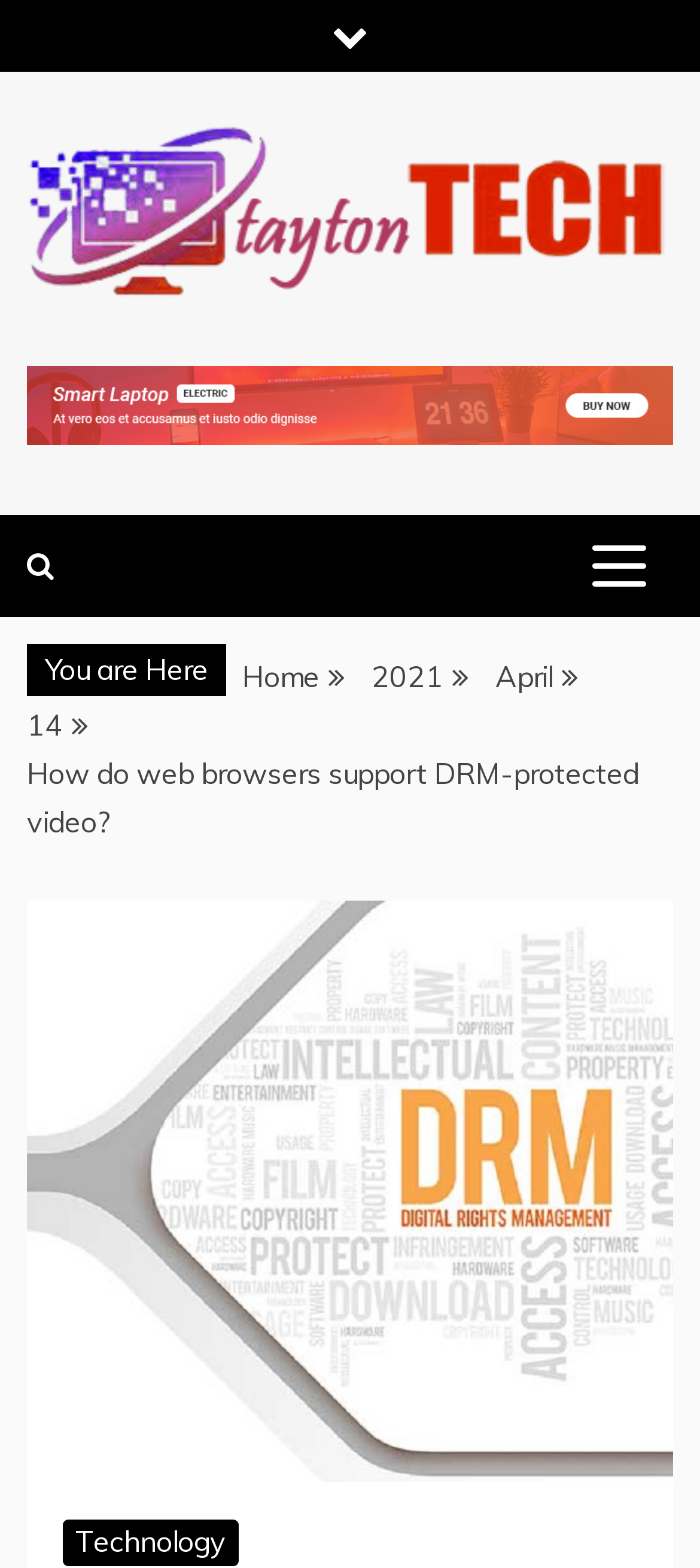Present a detailed account of what is displayed on the webpage.

The webpage appears to be a blog post or article from Tayton Tech, a custom CRM systems provider. At the top left corner, there is a logo image with the text "Tayton Tech – Know About Custom CRM Systems – Read Now" next to it. Below the logo, there is a horizontal navigation menu with a button to expand or collapse it.

On the top right corner, there is a search icon represented by a magnifying glass symbol. Below the search icon, there is a breadcrumbs navigation section with links to "Home", "2021", "April", and "14", indicating the current page's location within the website's hierarchy.

The main content of the webpage is a single article titled "How do web browsers support DRM-protected video?" which takes up most of the page's real estate. The article's title is also accompanied by a relevant image that spans the entire width of the page.

At the bottom of the page, there is a link to the "Technology" category, which is likely a section of the website that groups related articles together. Overall, the webpage has a simple and clean layout, with a focus on presenting a single article and providing easy navigation to other parts of the website.